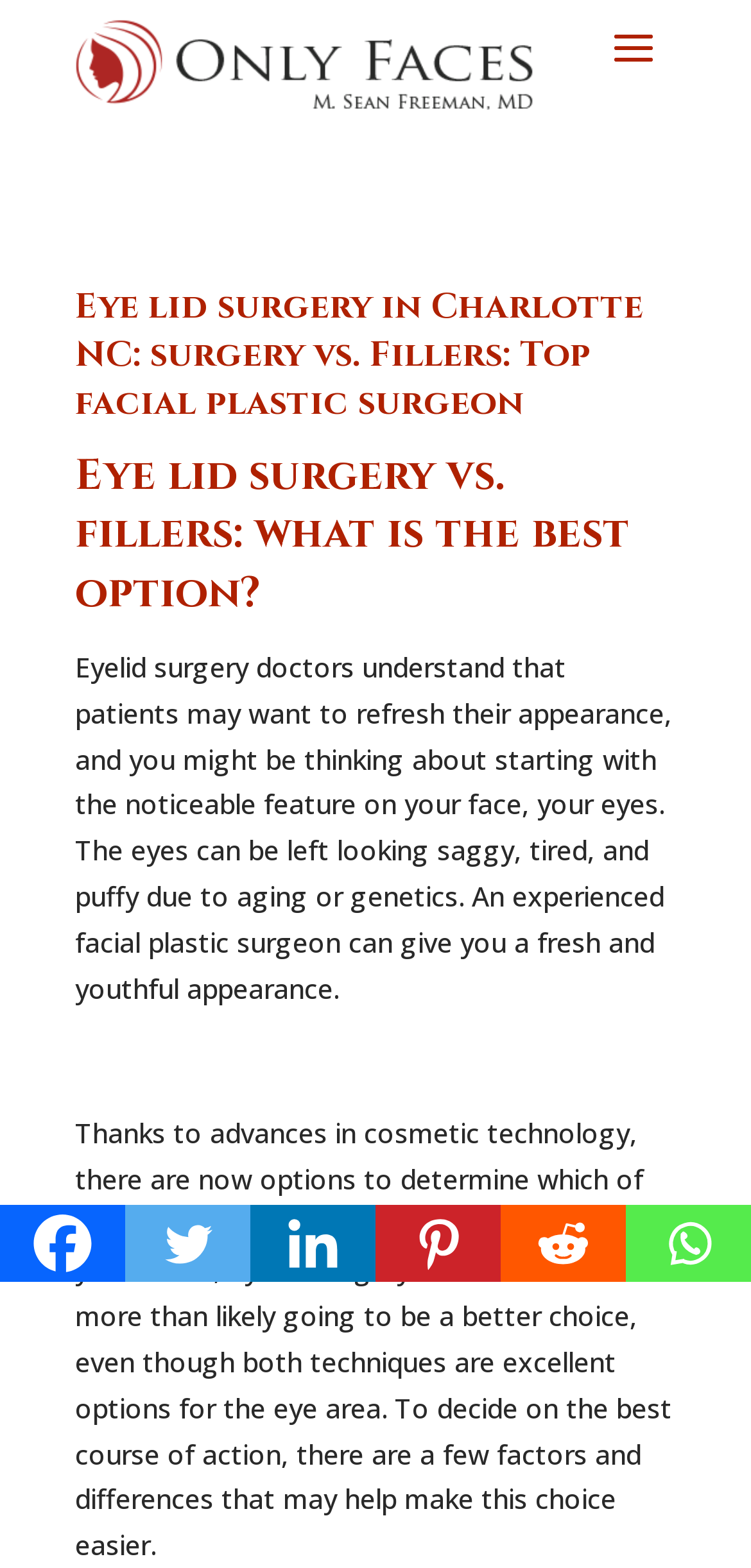Determine the bounding box coordinates for the HTML element described here: "aria-label="Reddit" title="Reddit"".

[0.667, 0.768, 0.833, 0.818]